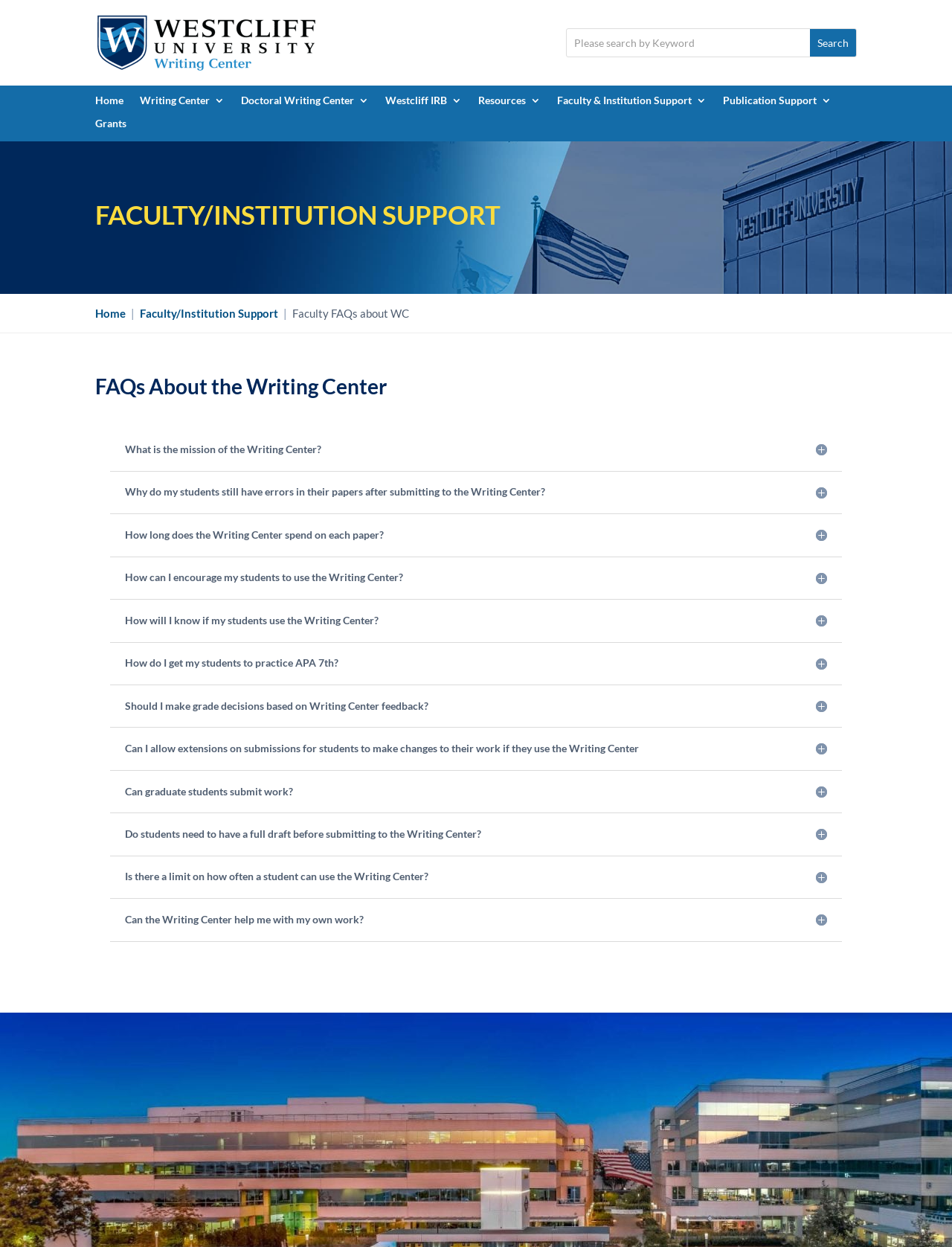Please respond to the question using a single word or phrase:
Is there a search function on the webpage?

Yes